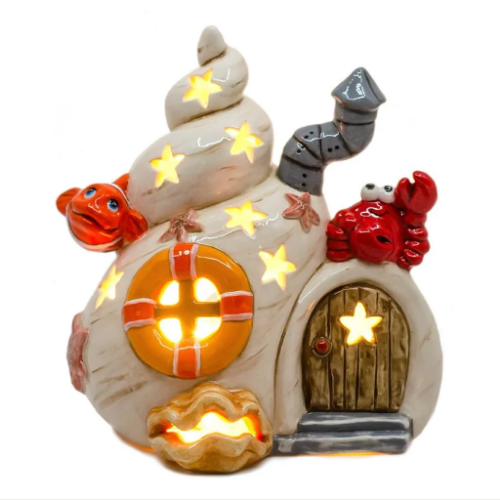Provide a comprehensive description of the image.

The image showcases a delightful ceramic piece titled "Mermaid House Lanten." This whimsical lantern is designed in the shape of a charming coastal cottage, featuring a spiral shell-like roof adorned with glowing stars. Brightly colored accents include a playful fish and a friendly crab that are positioned on either side of the house. 

The lantern has a circular, life-preserver-inspired window that emits warm light, enhancing its enchanting appearance. A small wooden door, complete with wood grain detailing, adds to the rustic charm of the design. This decorative item not only serves as a cozy light source but also captures the essence of seaside whimsy and fantasy, making it a perfect addition to any home décor, especially for lovers of nautical themes.